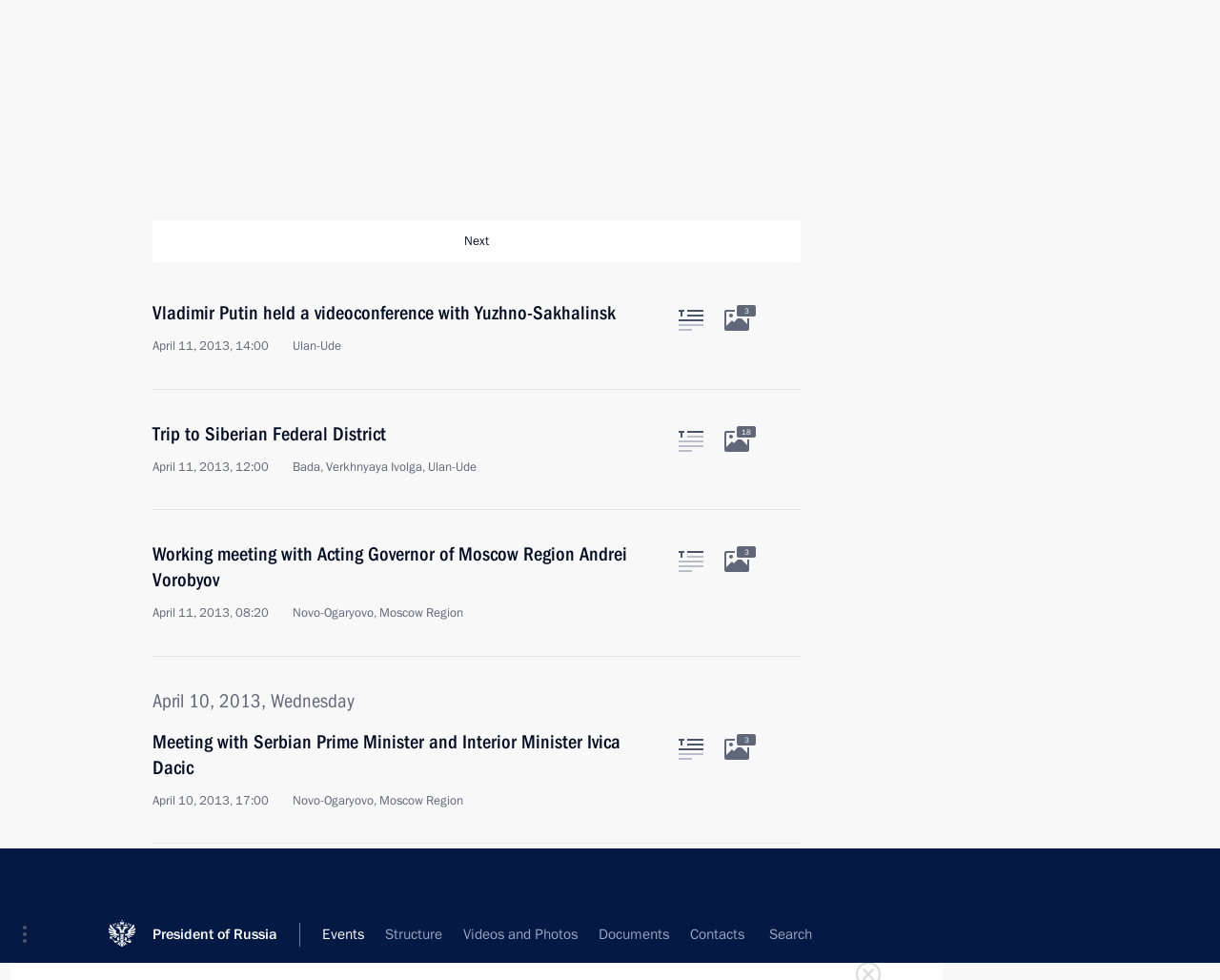Please identify the bounding box coordinates of the element that needs to be clicked to perform the following instruction: "Click the button to show the second level submenu".

[0.559, 0.074, 0.656, 0.103]